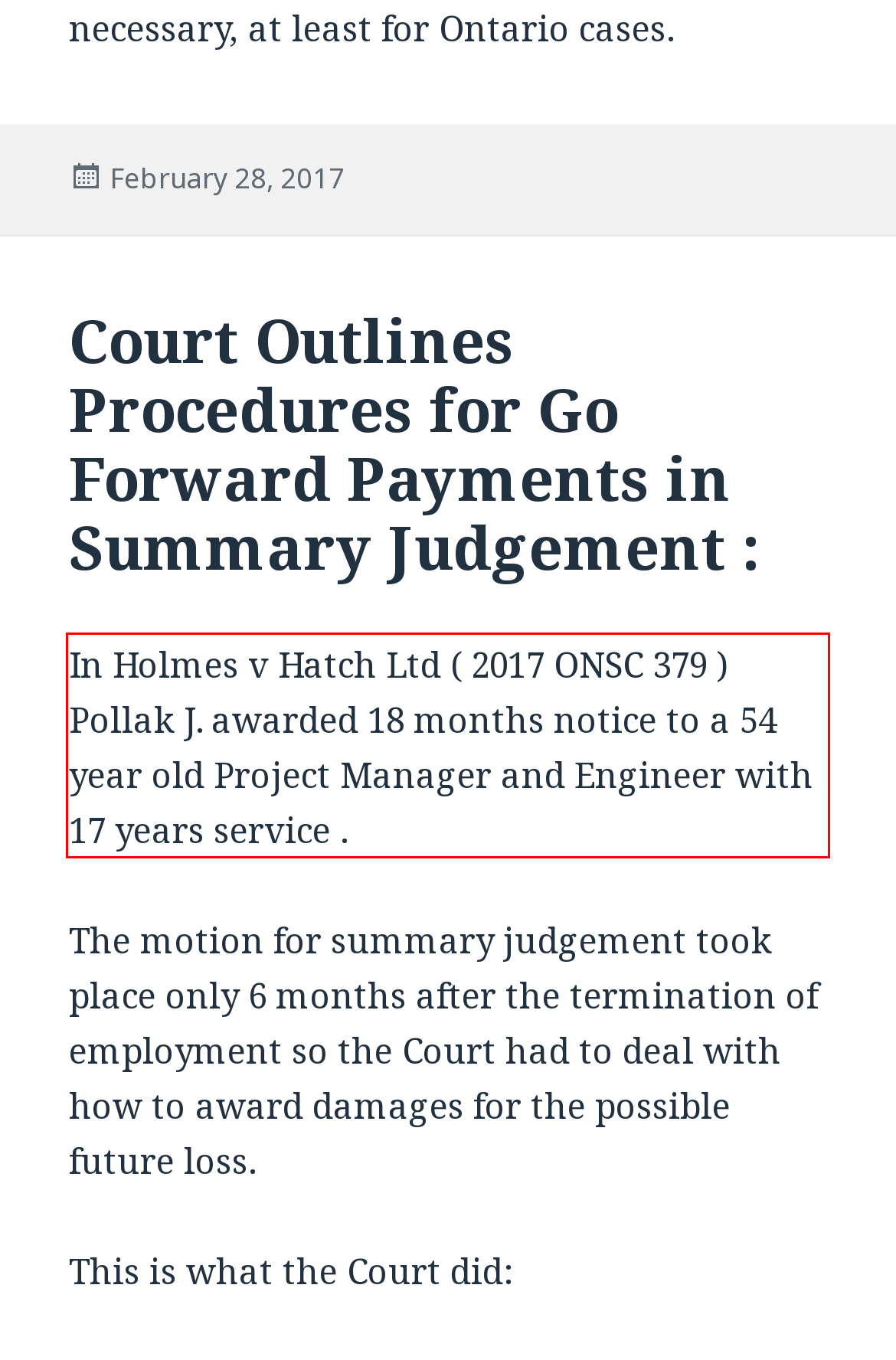Within the screenshot of a webpage, identify the red bounding box and perform OCR to capture the text content it contains.

In Holmes v Hatch Ltd ( 2017 ONSC 379 ) Pollak J. awarded 18 months notice to a 54 year old Project Manager and Engineer with 17 years service .